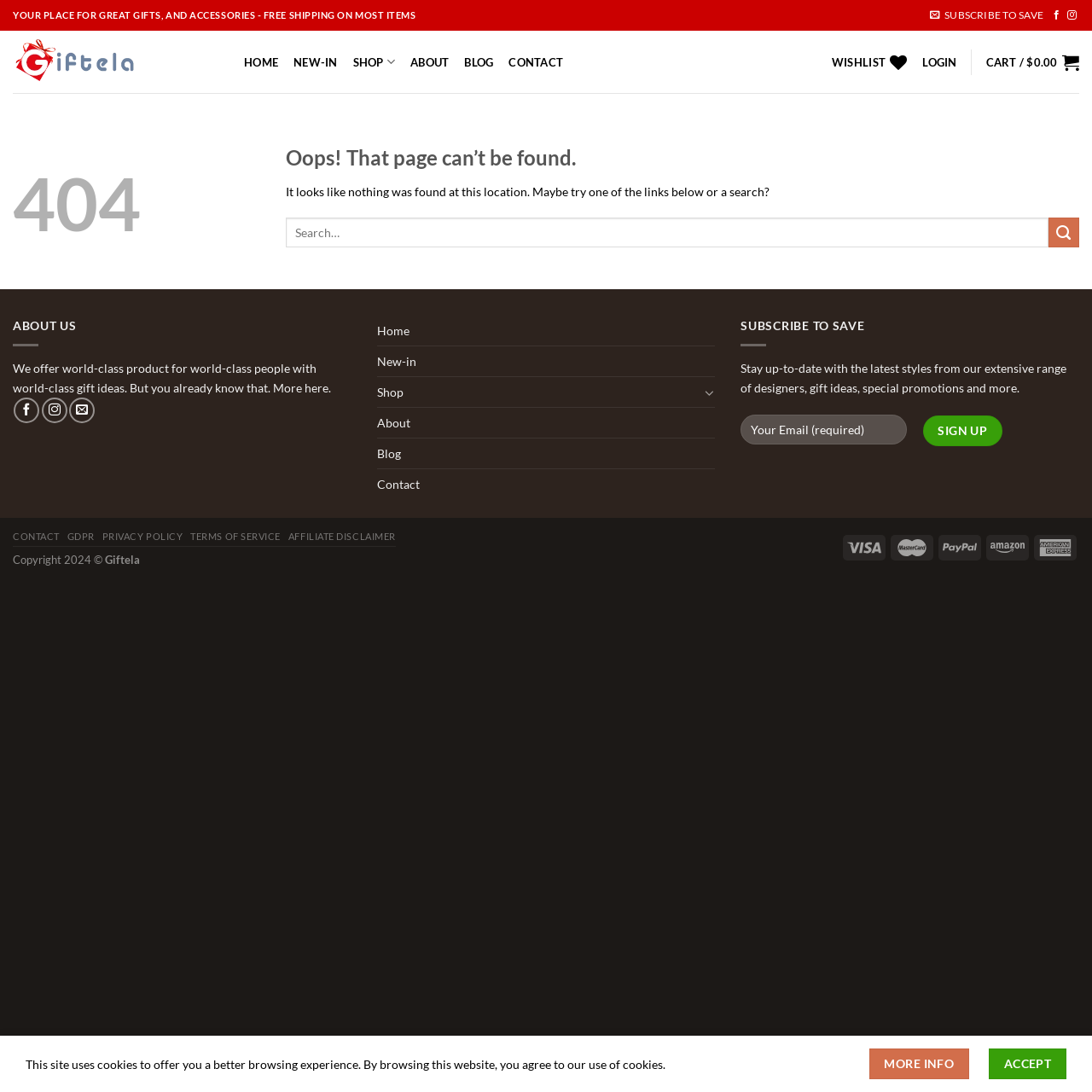What is the error code displayed on the page?
Answer the question with a single word or phrase, referring to the image.

404